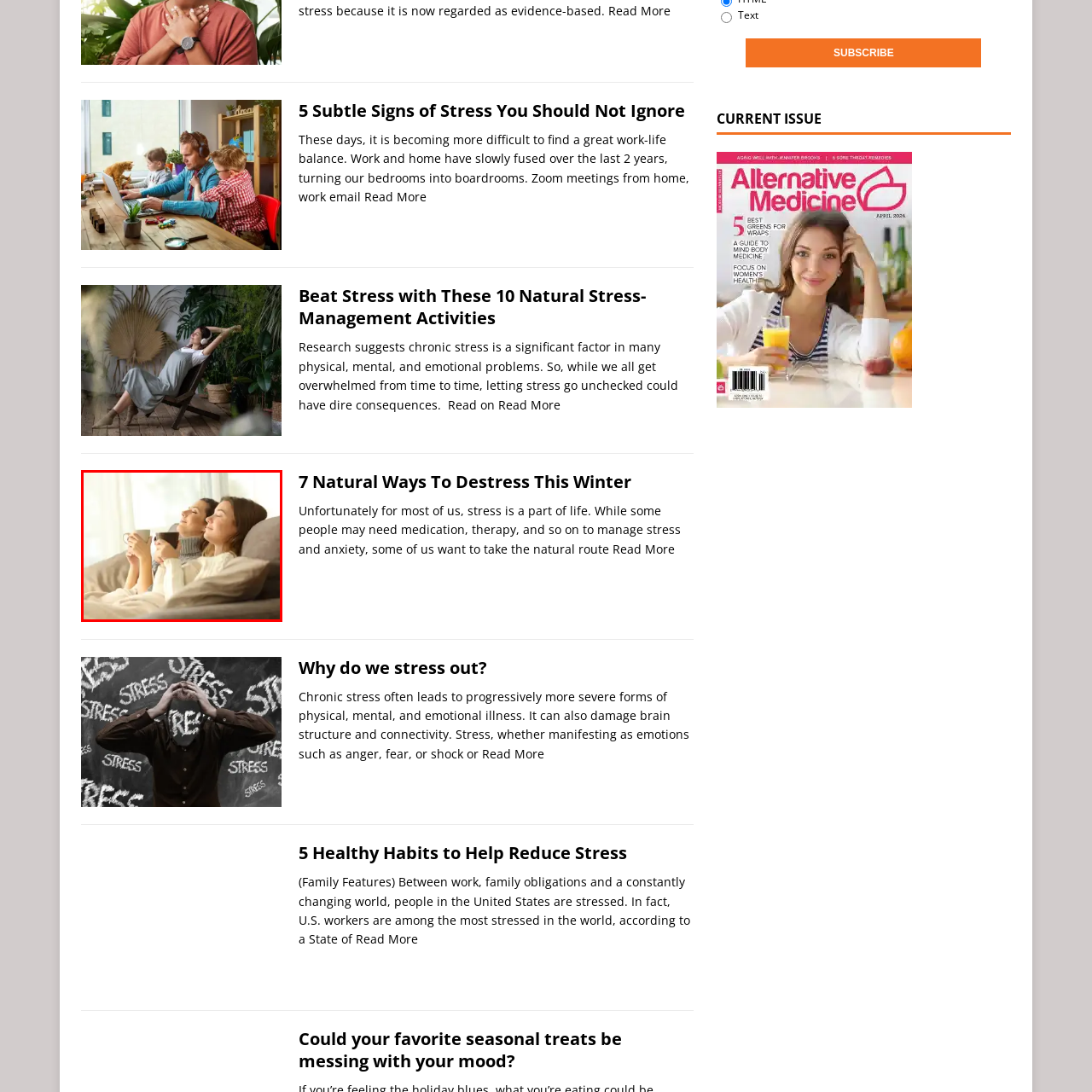Generate a detailed caption for the picture that is marked by the red rectangle.

In a cozy, warmly lit living room, two relaxed roommates enjoy a serene moment on a comfortable sofa. Both women, dressed in soft, knitted sweaters, sit back with content expressions, holding cups in their hands. Their eyes are closed, suggesting a peaceful respite from the outside world, possibly indulging in a comforting beverage. Soft sunlight filters through sheer curtains, adding a tranquil ambiance that enhances their serene atmosphere. This scene embodies a perfect winter afternoon, ideal for stress relief and connection, fitting the theme of "7 Natural Ways To Destress This Winter."